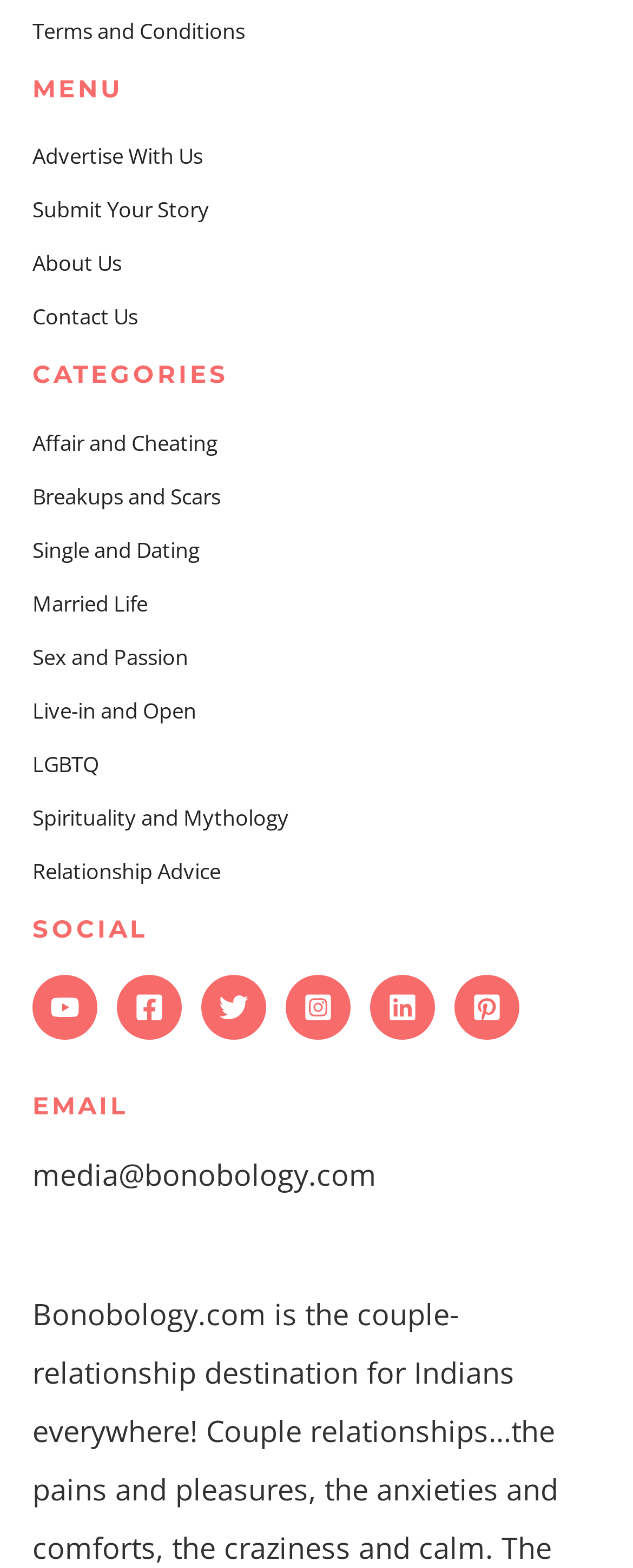Use a single word or phrase to respond to the question:
What is the category 'Single and Dating' under?

CATEGORIES